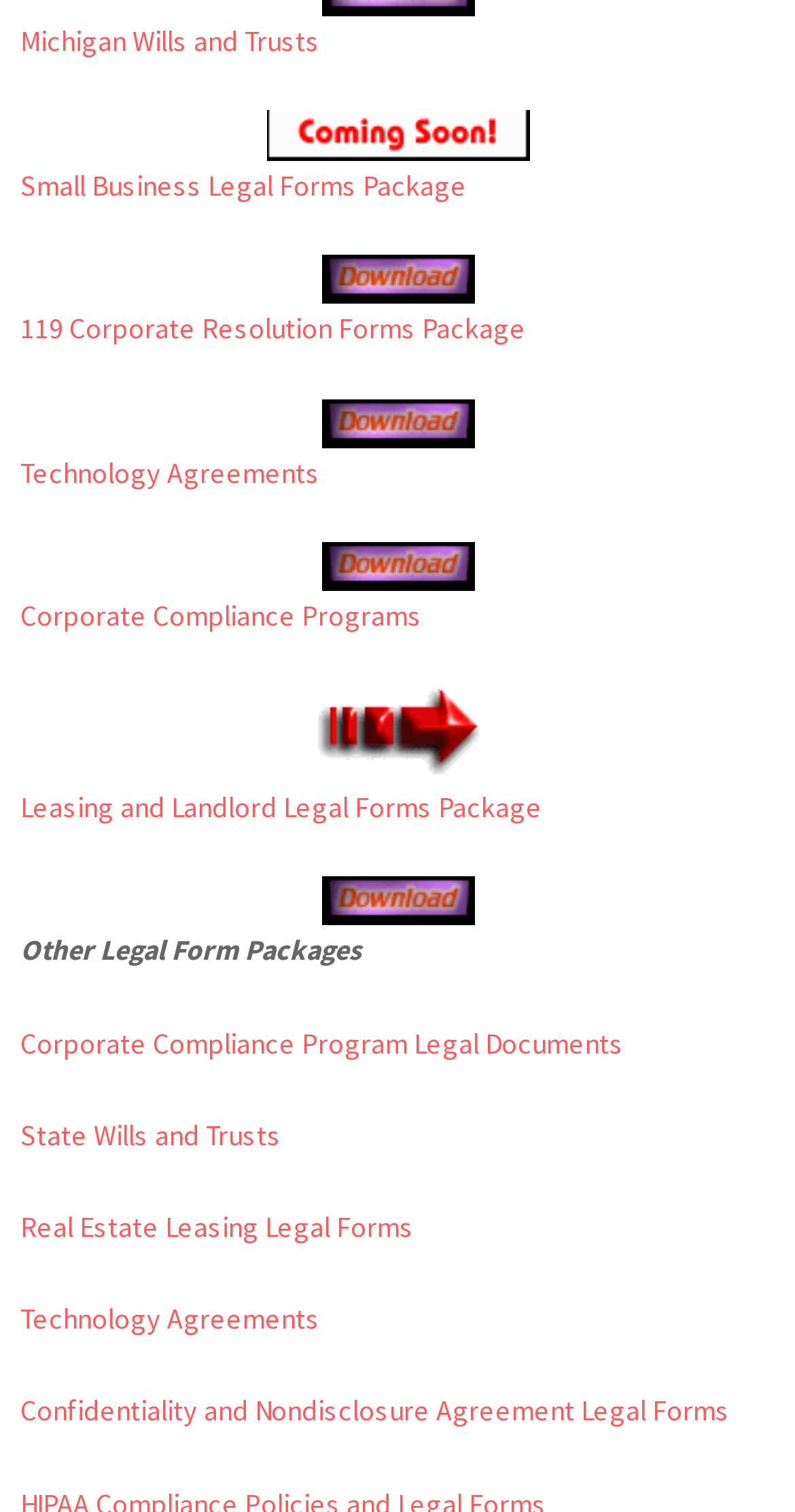Are there any corporate compliance programs listed?
Using the image as a reference, answer the question in detail.

I found a link labeled 'Corporate Compliance Programs' and another labeled 'Corporate Compliance Forms', indicating that corporate compliance programs are listed on the page.